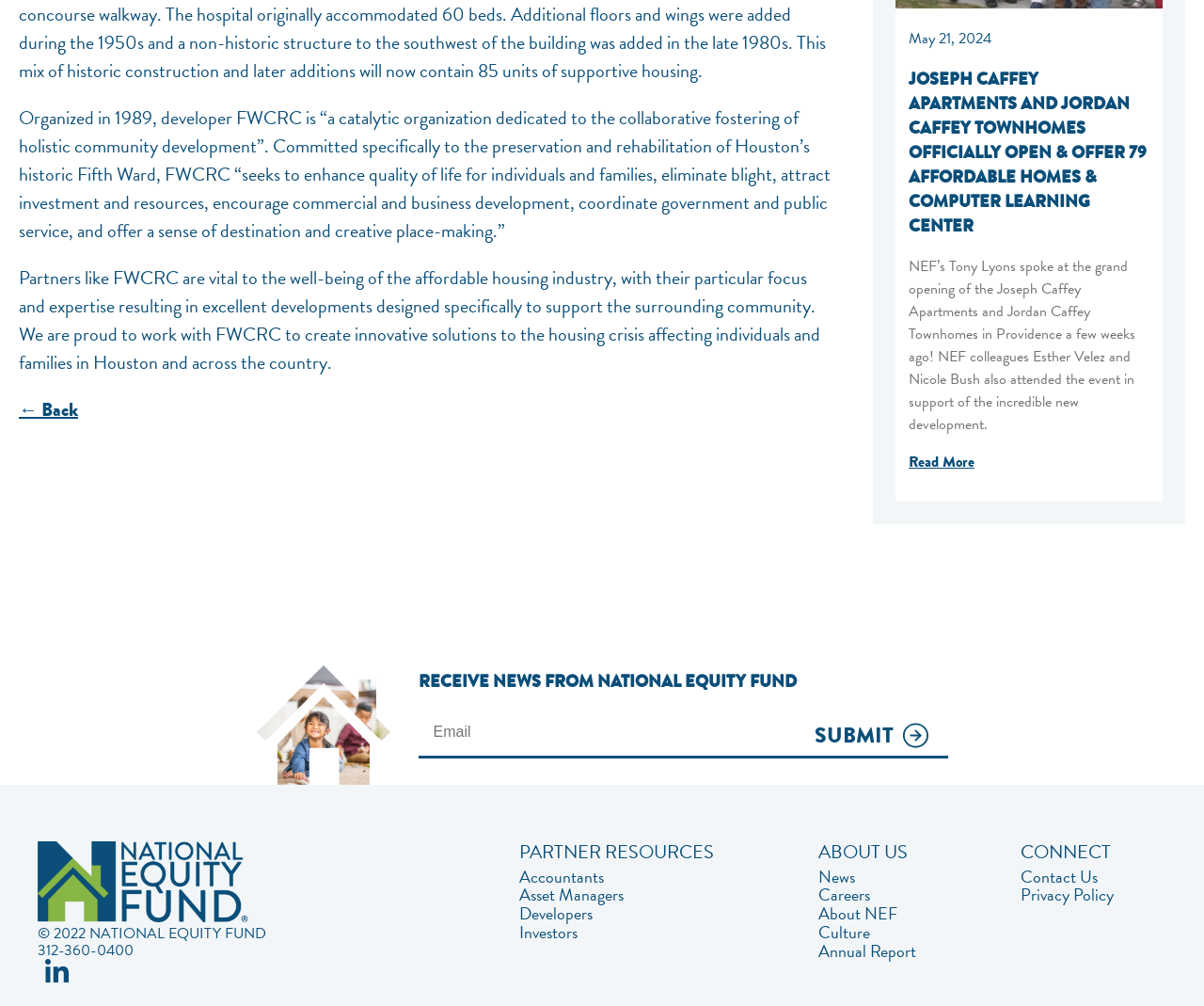From the element description email us, predict the bounding box coordinates of the UI element. The coordinates must be specified in the format (top-left x, top-left y, bottom-right x, bottom-right y) and should be within the 0 to 1 range.

None